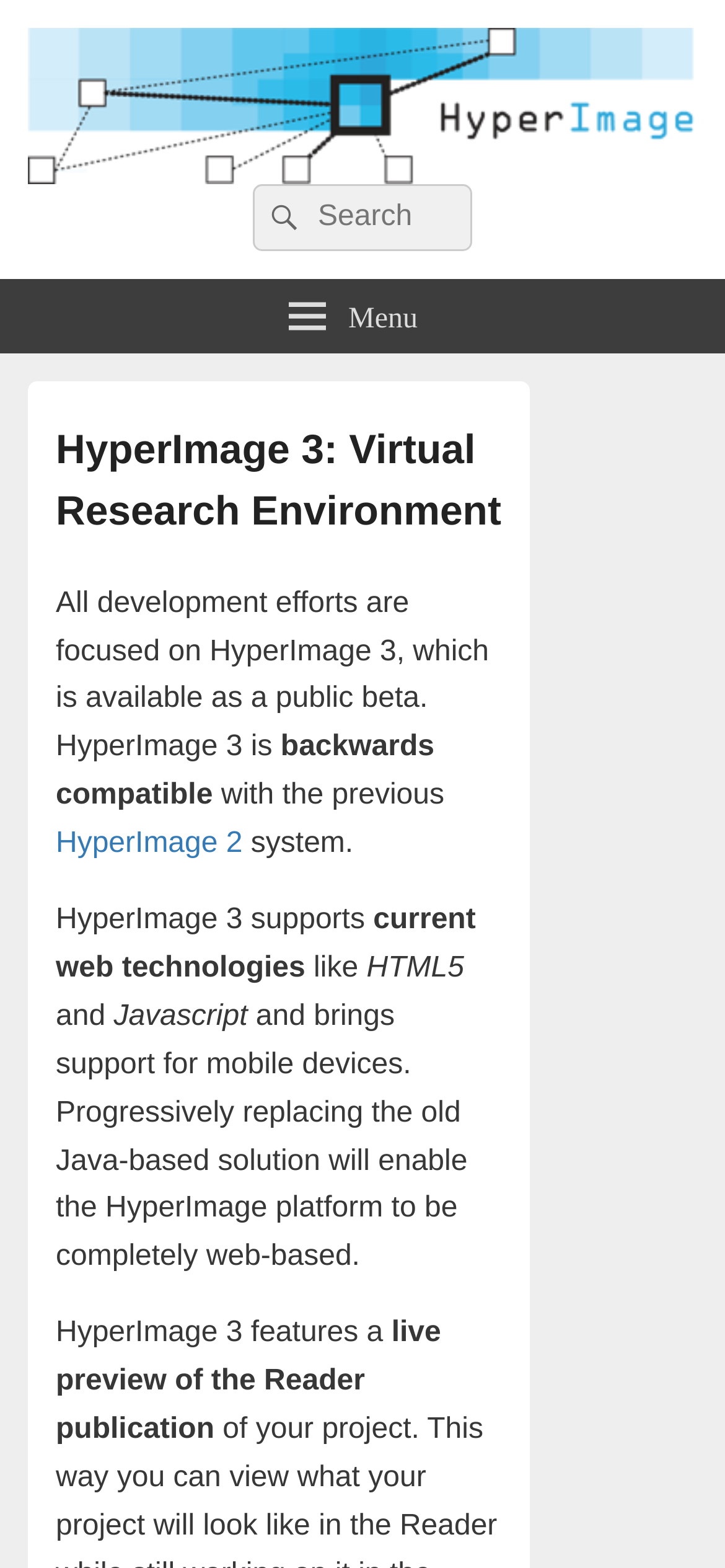What is the name of the virtual research environment?
Using the visual information, reply with a single word or short phrase.

HyperImage